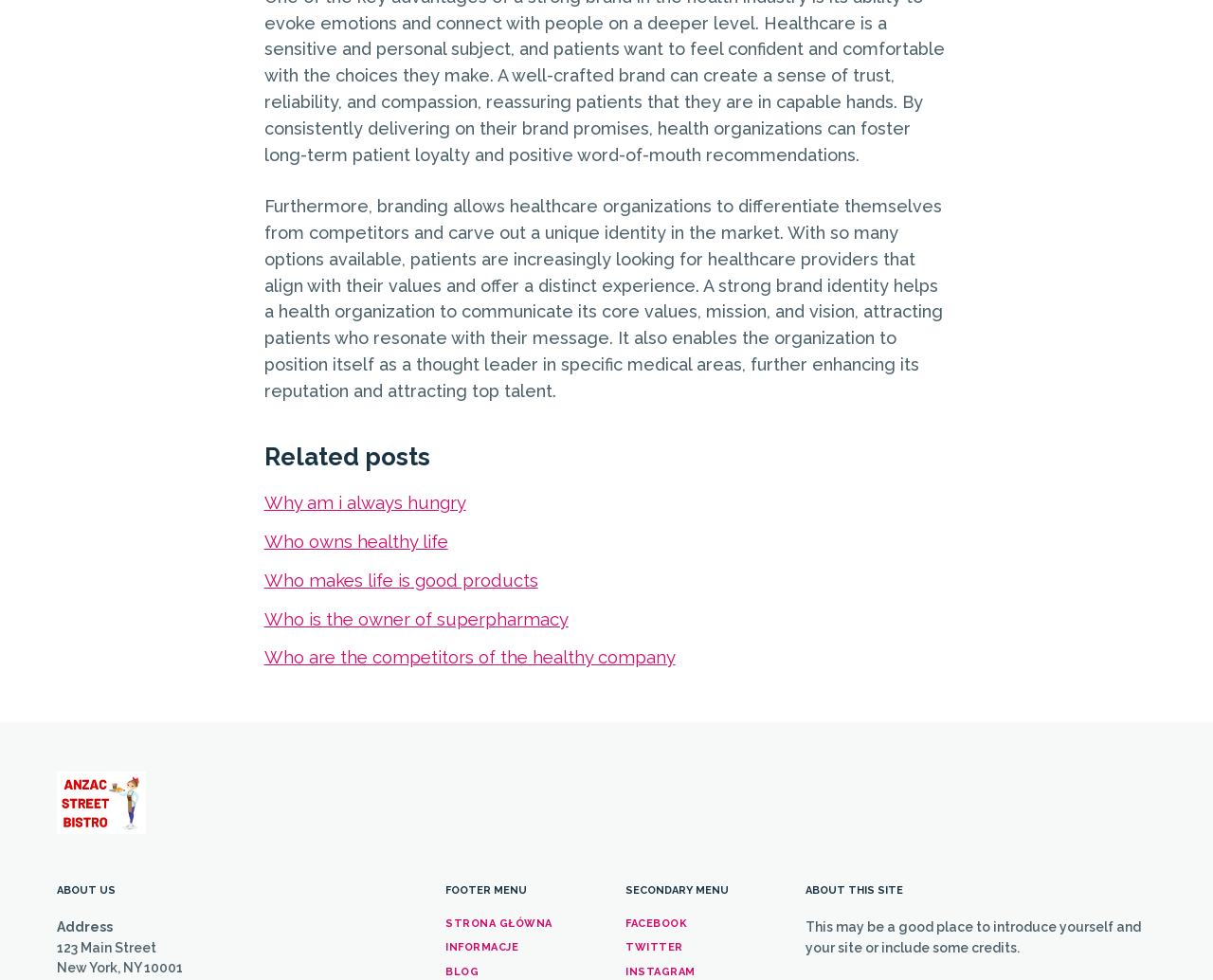Locate the bounding box coordinates of the area where you should click to accomplish the instruction: "Search for something".

None